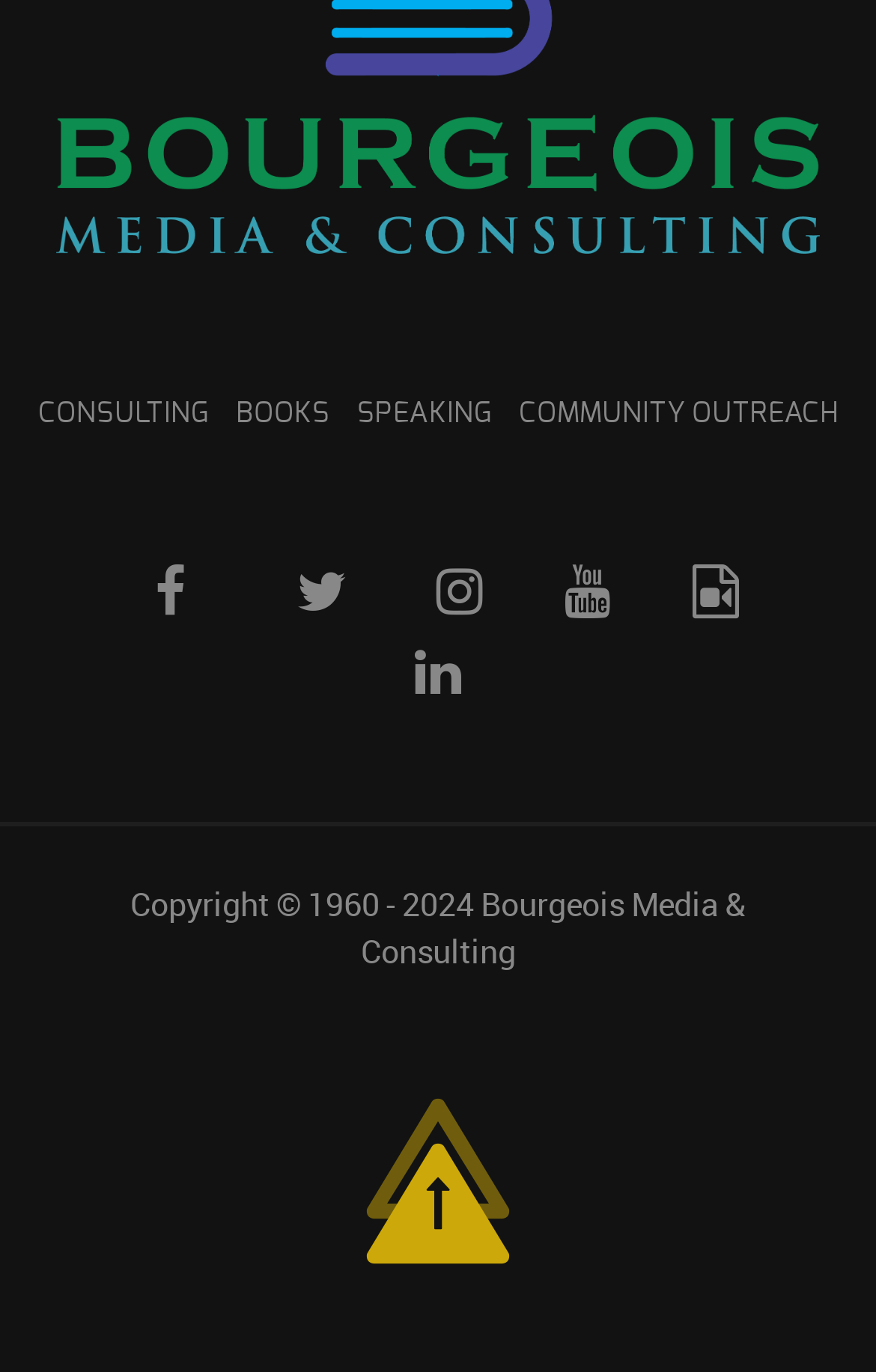Provide the bounding box coordinates of the UI element that matches the description: "Bourgeois Media & Consulting".

[0.412, 0.644, 0.851, 0.709]